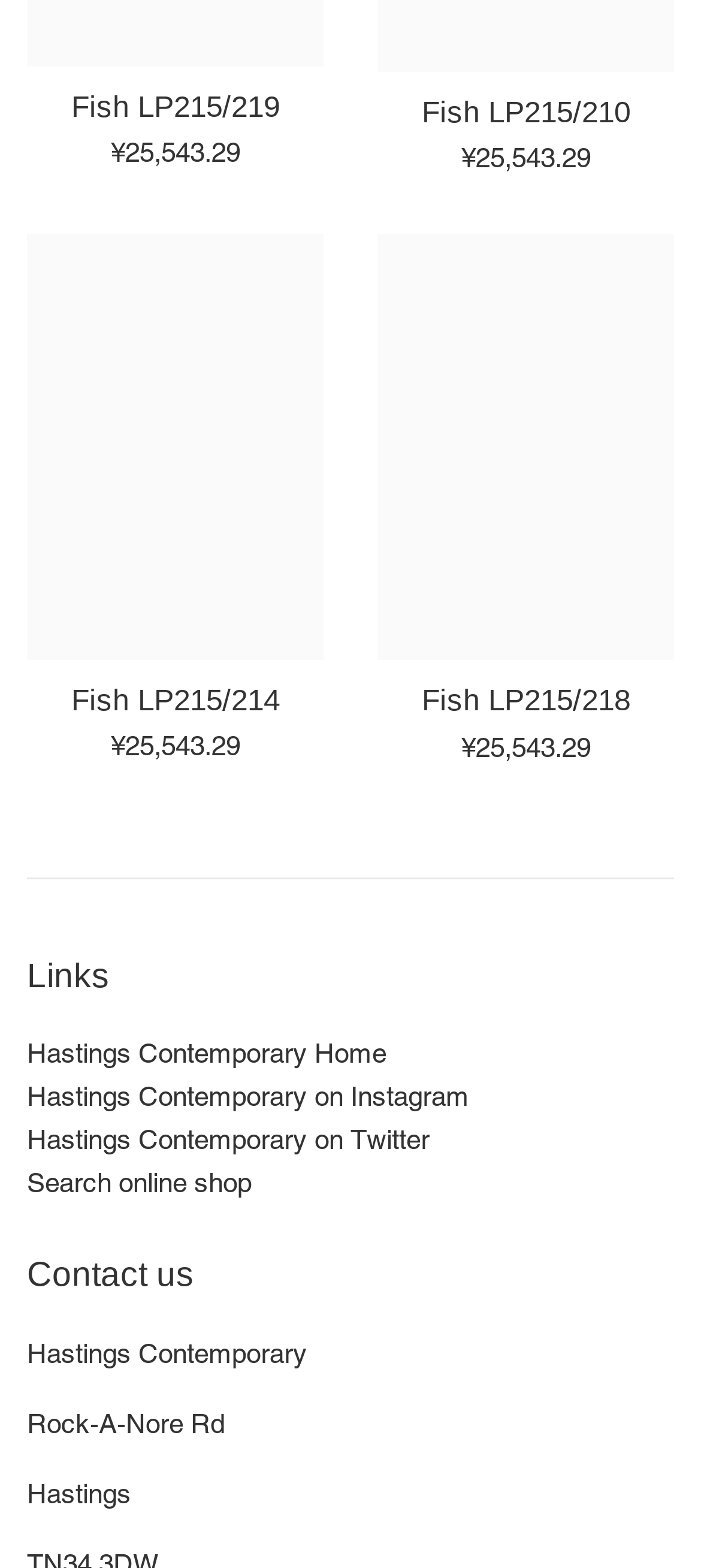Identify the bounding box for the UI element that is described as follows: "title="Fish LP215/218"".

[0.538, 0.149, 0.962, 0.421]